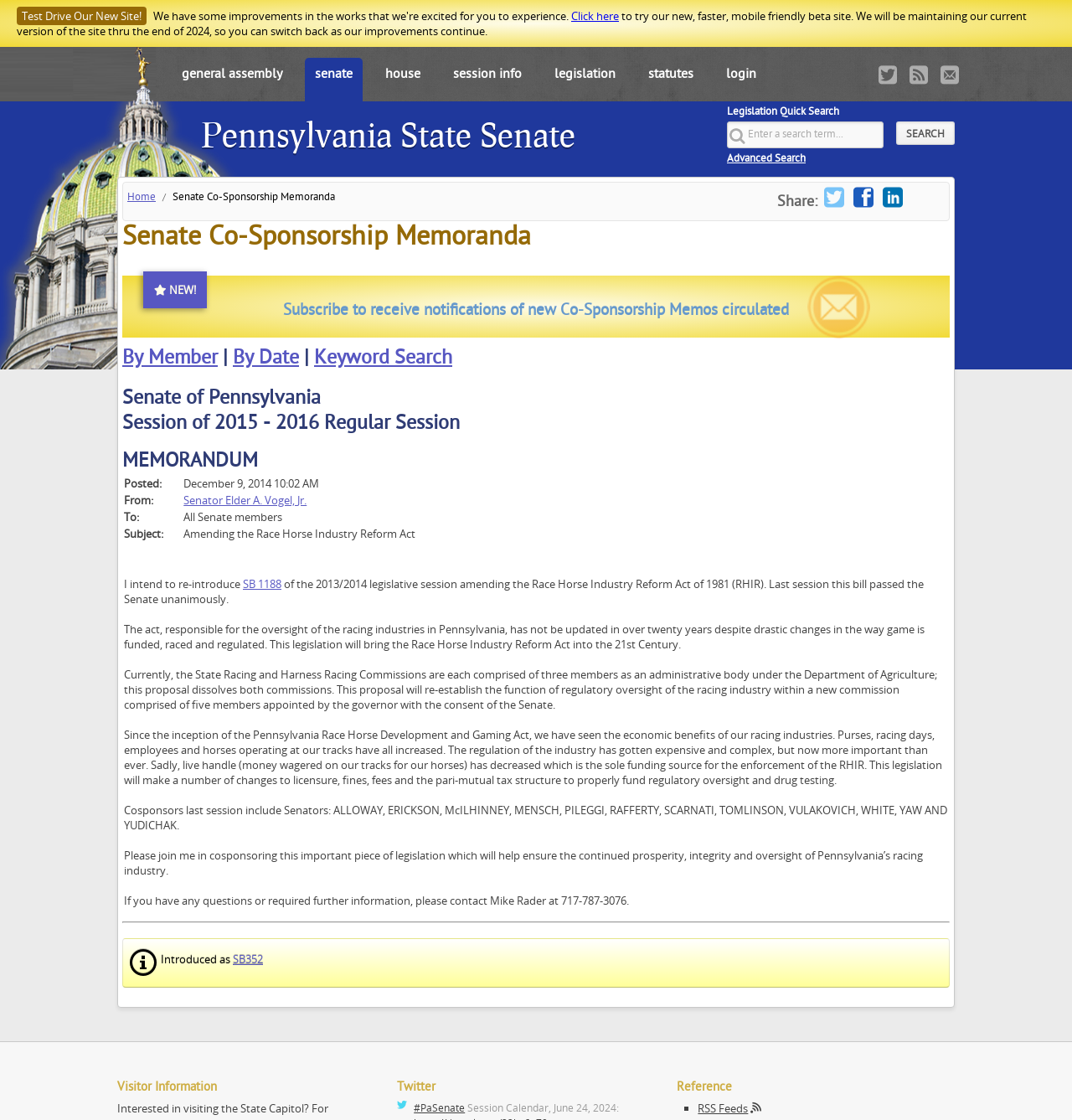Identify the bounding box of the HTML element described here: "parent_node: Legislation Quick Search name="QuickSearch"". Provide the coordinates as four float numbers between 0 and 1: [left, top, right, bottom].

[0.678, 0.108, 0.824, 0.132]